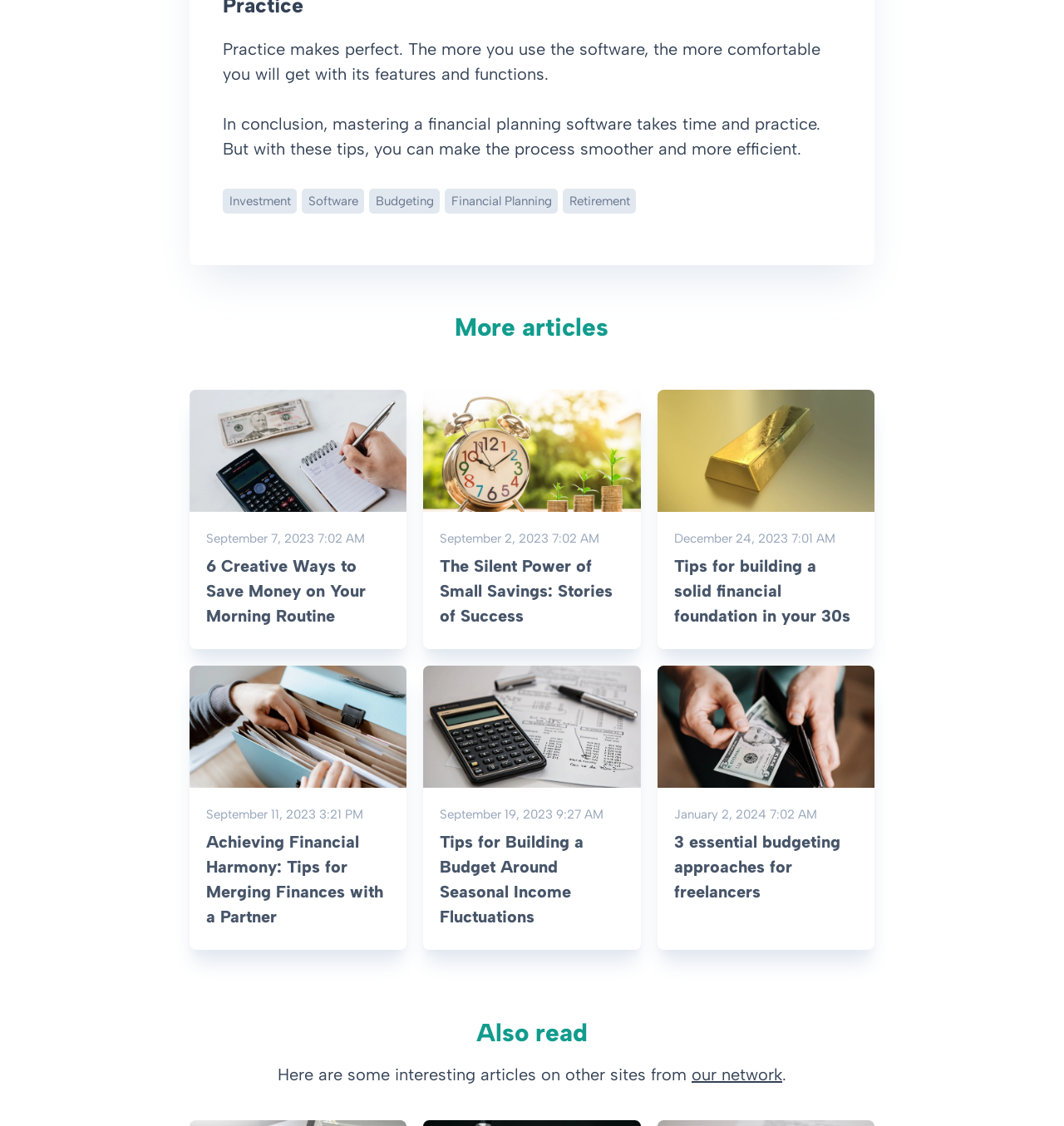How many links are present in the 'Also read' section?
Using the image, give a concise answer in the form of a single word or short phrase.

1